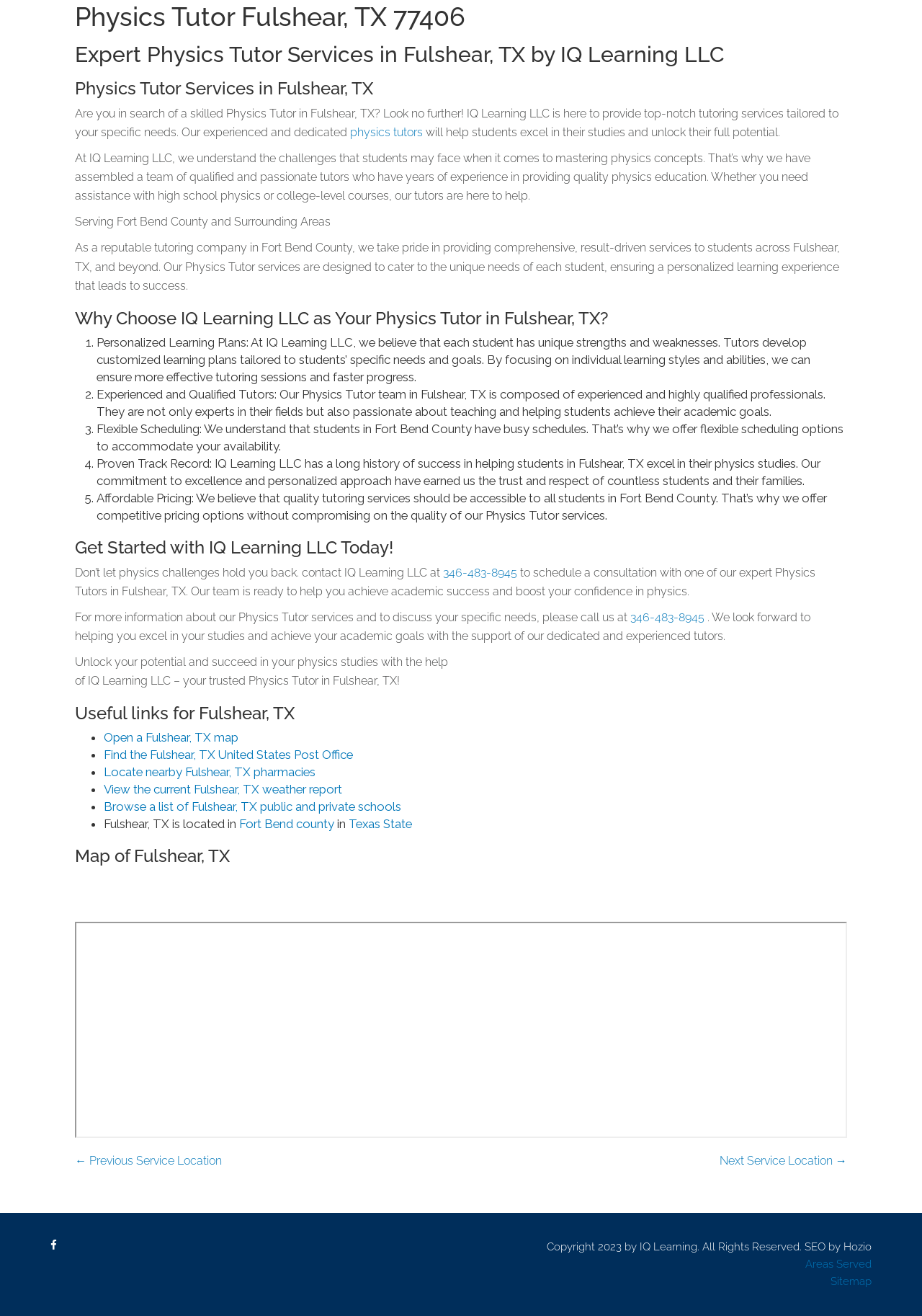Please specify the bounding box coordinates of the clickable section necessary to execute the following command: "View the current Fulshear, TX weather report".

[0.113, 0.594, 0.371, 0.605]